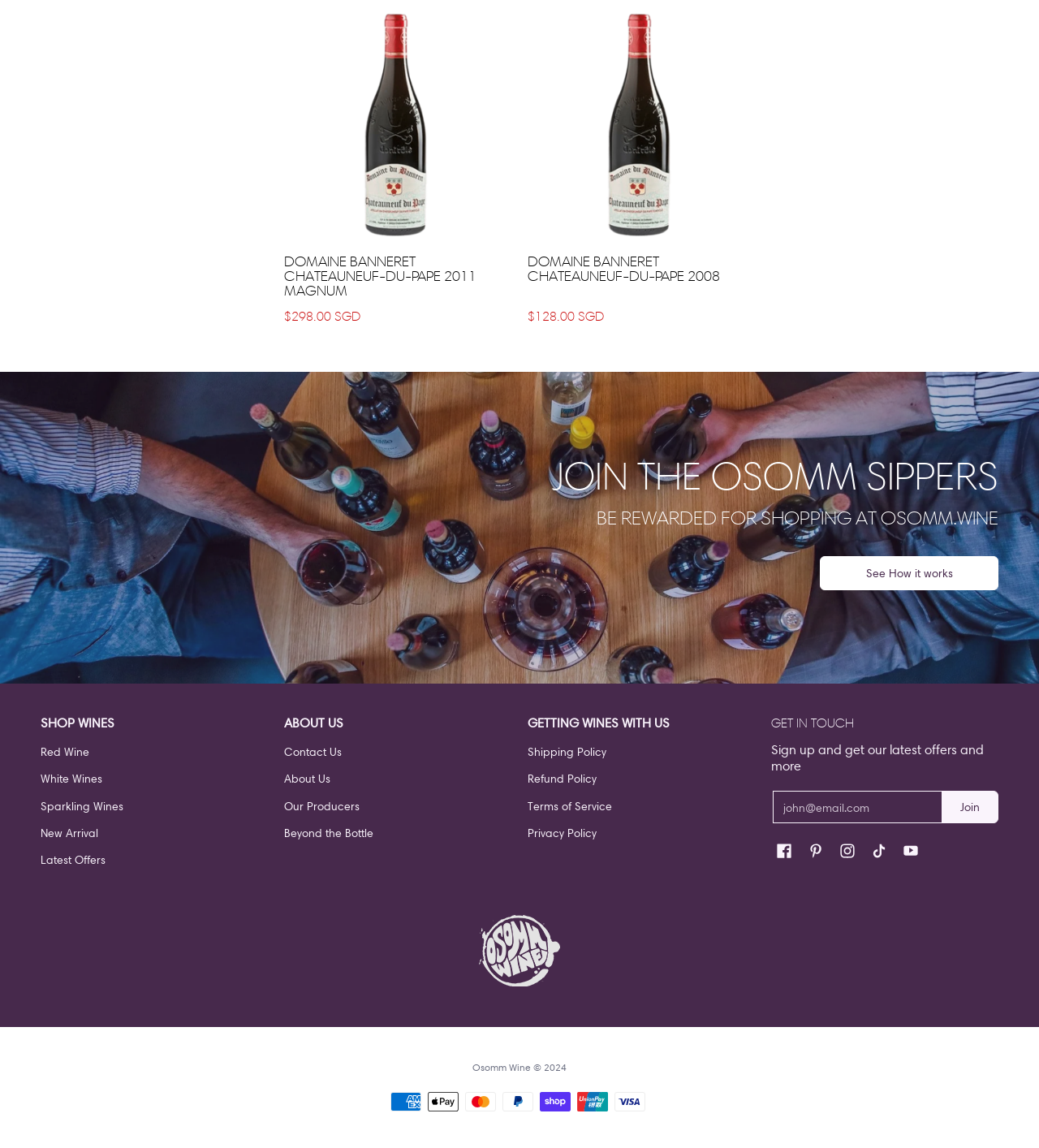Give the bounding box coordinates for the element described as: "Domaine Banneret Chateauneuf-du-Pape 2011 Magnum".

[0.273, 0.22, 0.459, 0.261]